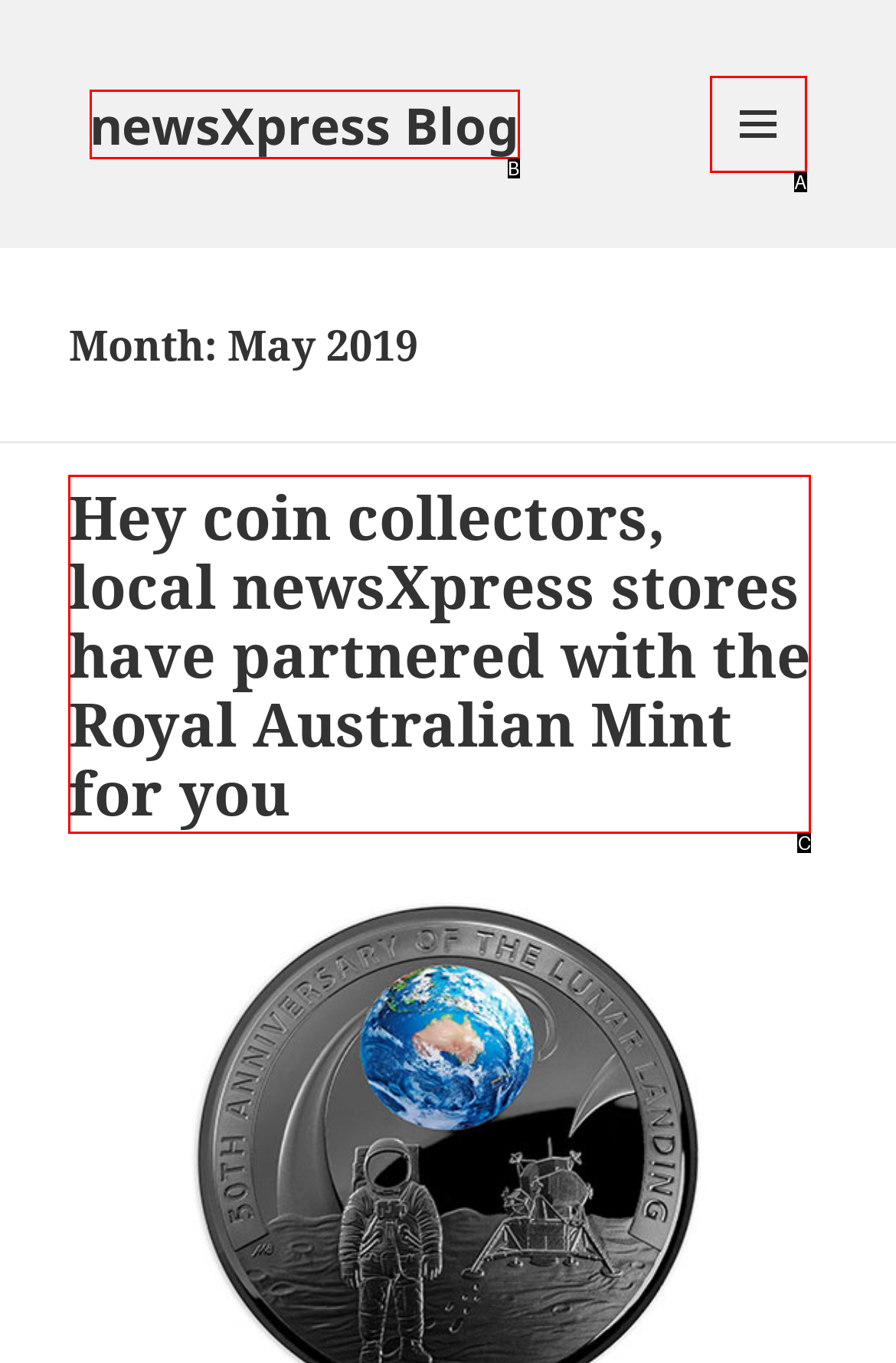Find the option that fits the given description: newsXpress Blog
Answer with the letter representing the correct choice directly.

B